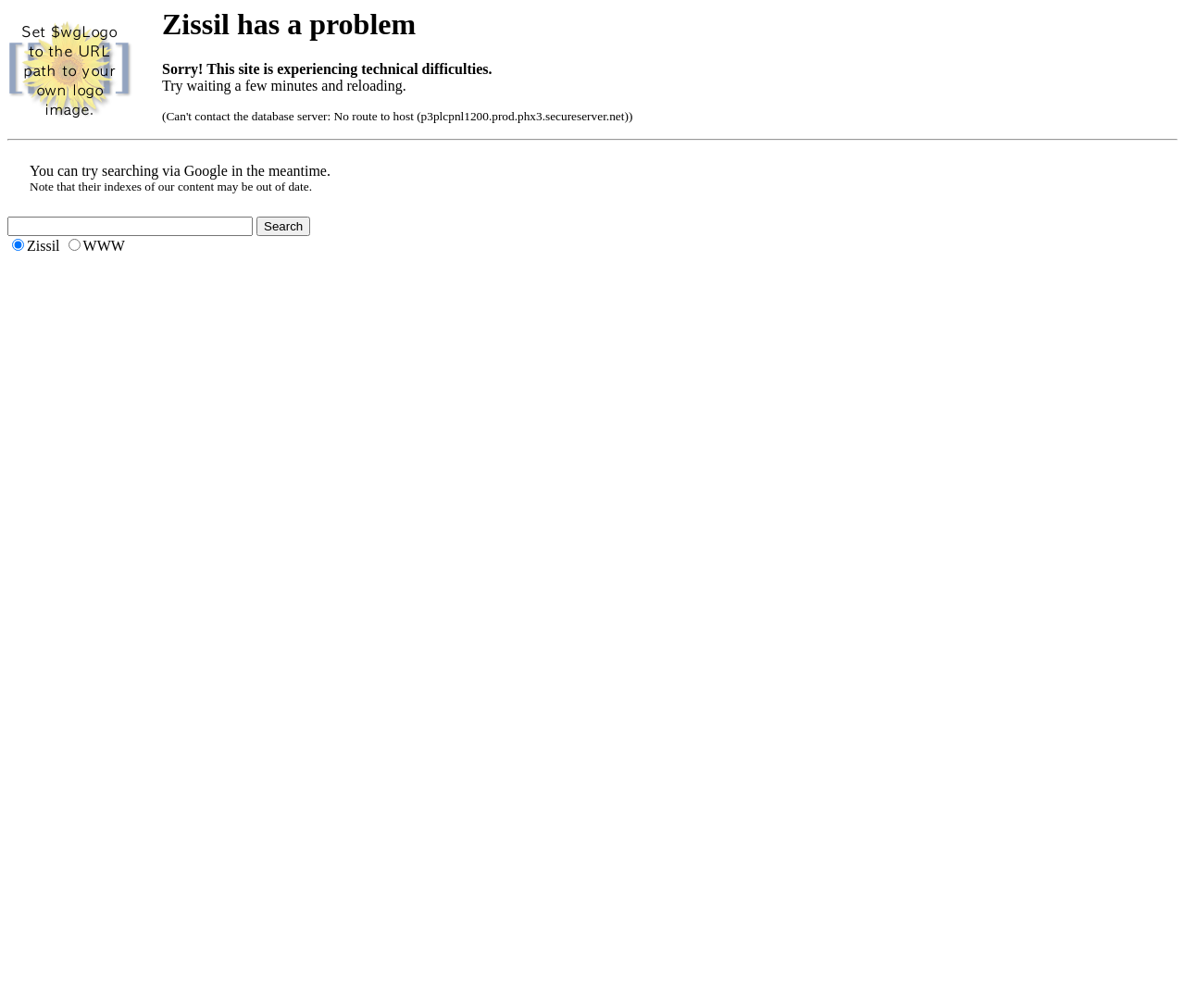What is the suggested solution?
Please provide a comprehensive answer to the question based on the webpage screenshot.

The site suggests waiting a few minutes and reloading, as indicated by the StaticText element 'Try waiting a few minutes and reloading.'